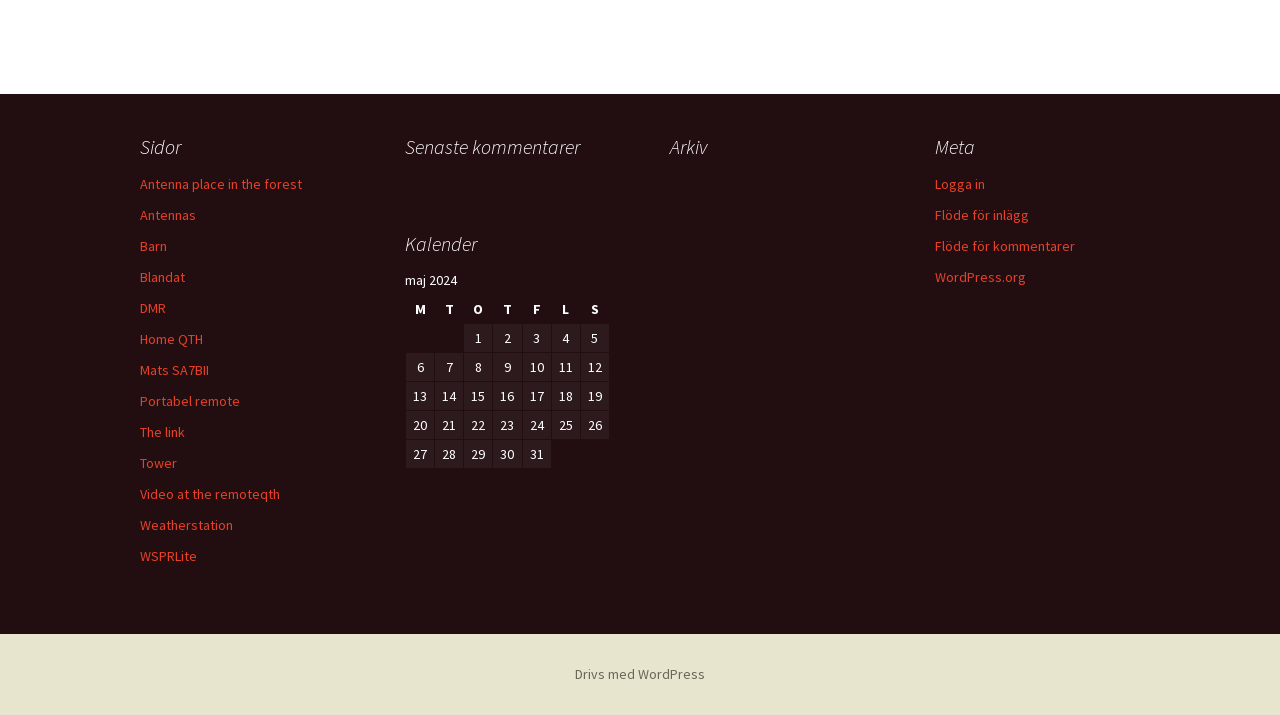Find the bounding box coordinates for the area you need to click to carry out the instruction: "View the calendar for May 2024". The coordinates should be four float numbers between 0 and 1, indicated as [left, top, right, bottom].

[0.316, 0.372, 0.477, 0.656]